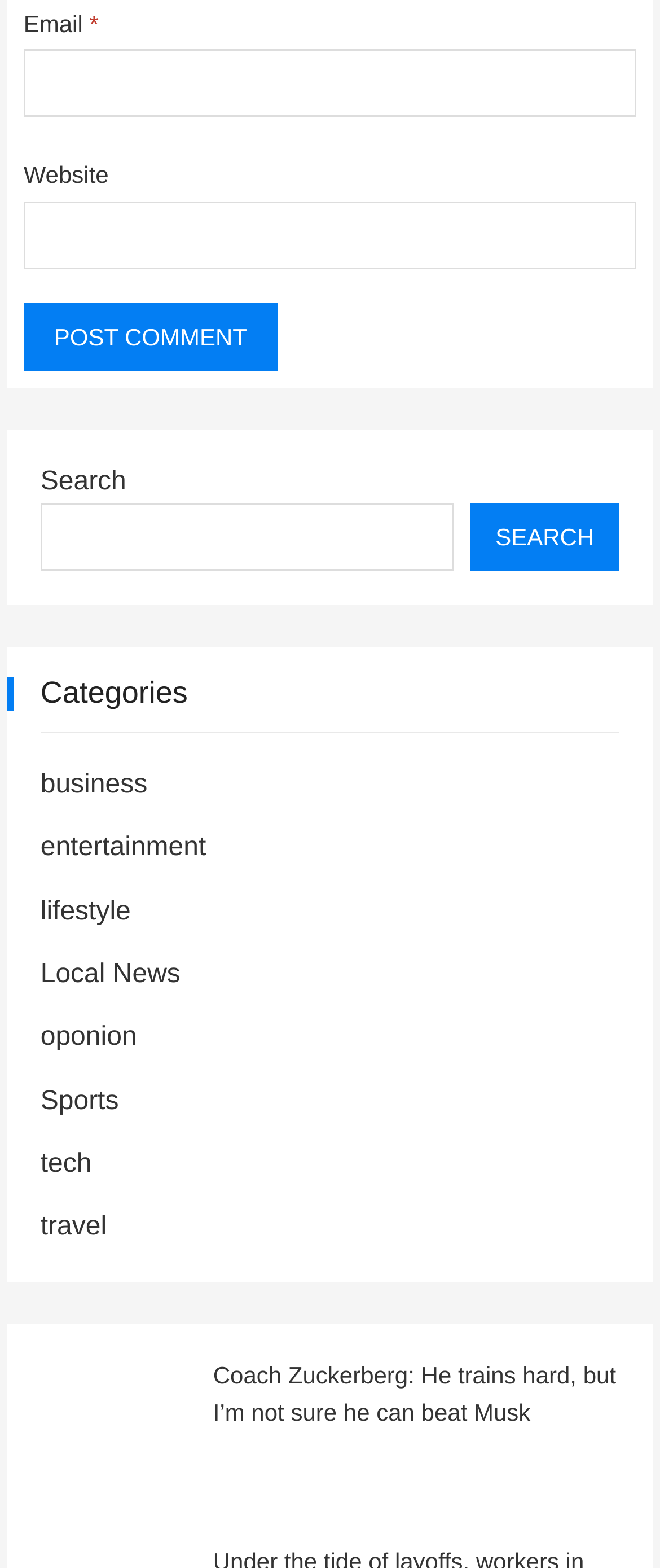What is the title of the article?
Please provide a single word or phrase as your answer based on the image.

Coach Zuckerberg: He trains hard, but I’m not sure he can beat Musk